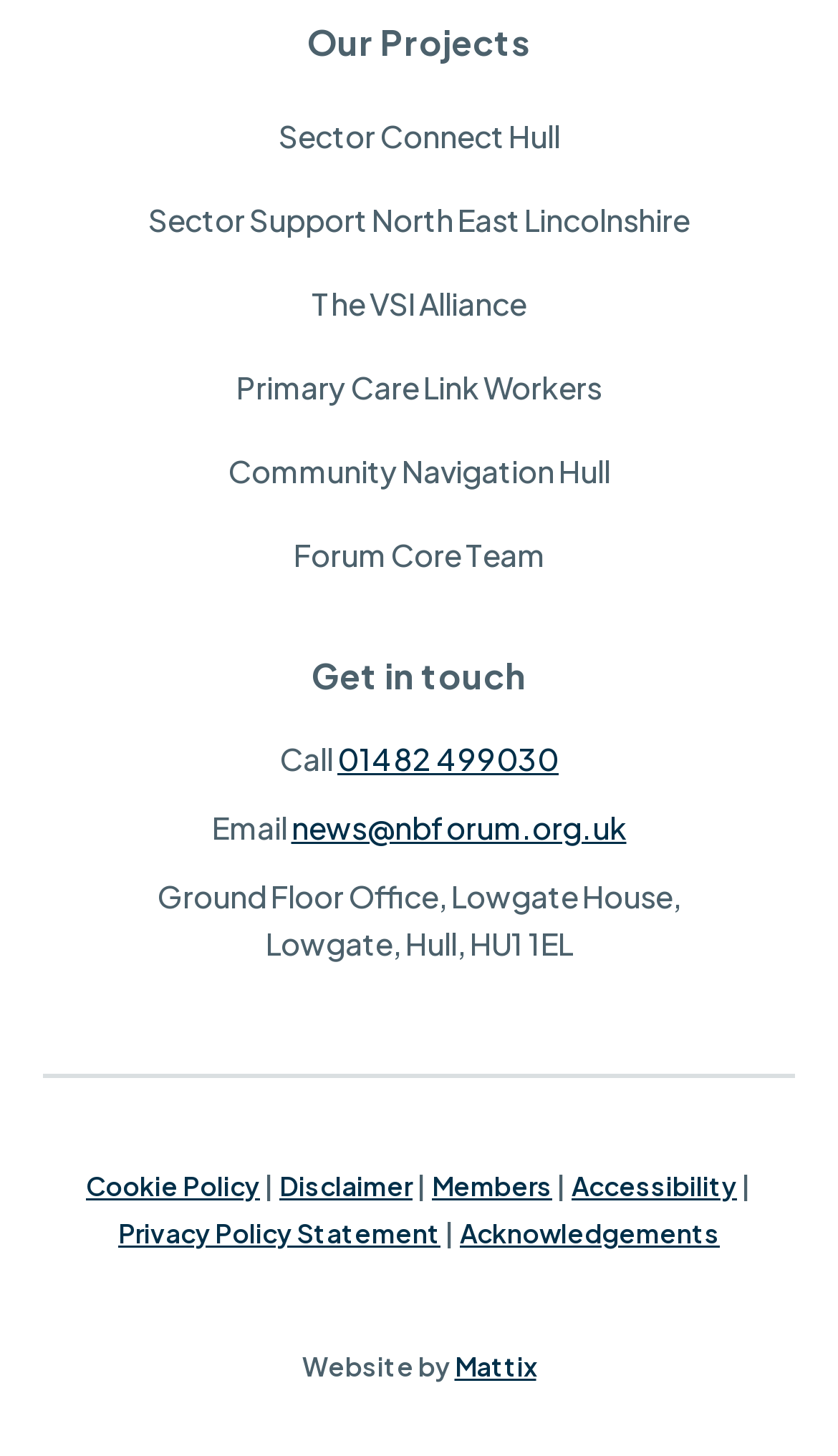Using the information from the screenshot, answer the following question thoroughly:
How can I contact the organization by phone?

The phone number to contact the organization is '01482 499030' which is listed under the 'Get in touch' section.